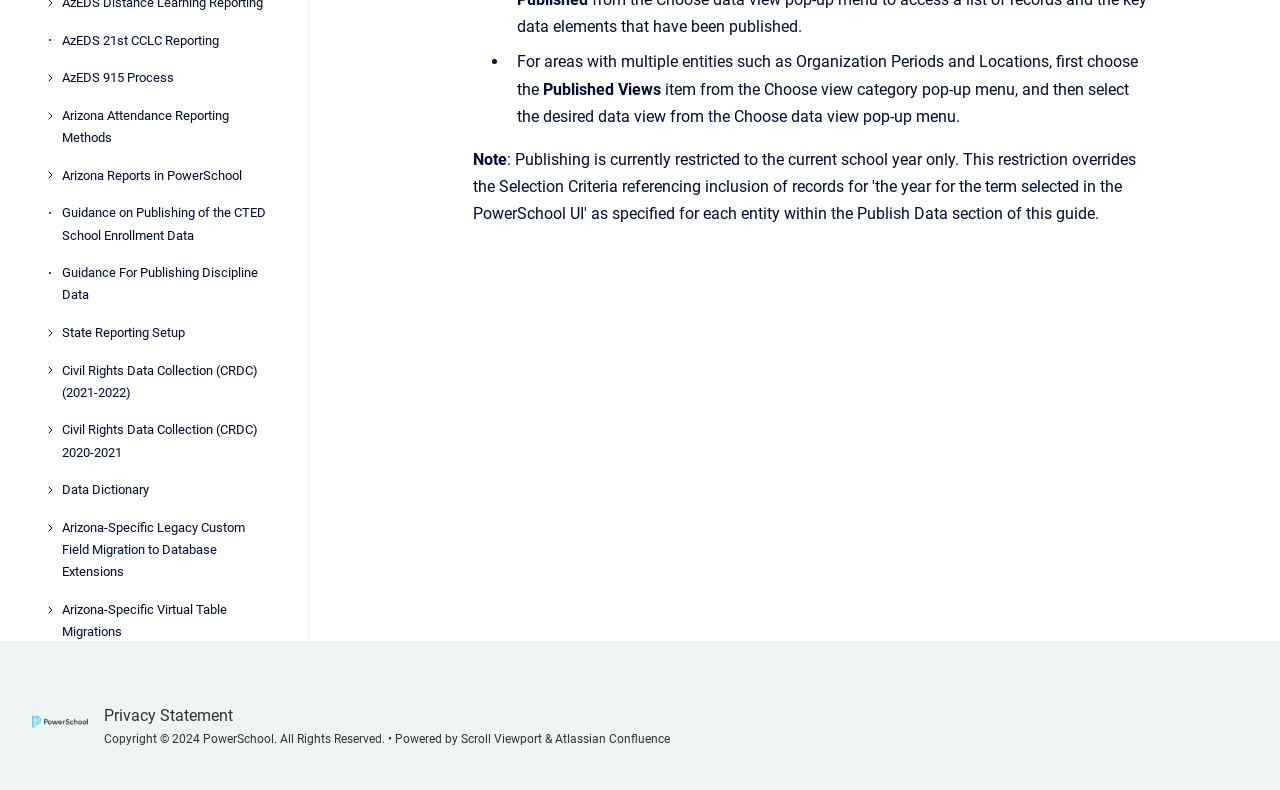Given the element description Atlassian Confluence, predict the bounding box coordinates for the UI element in the webpage screenshot. The format should be (top-left x, top-left y, bottom-right x, bottom-right y), and the values should be between 0 and 1.

[0.434, 0.927, 0.523, 0.945]